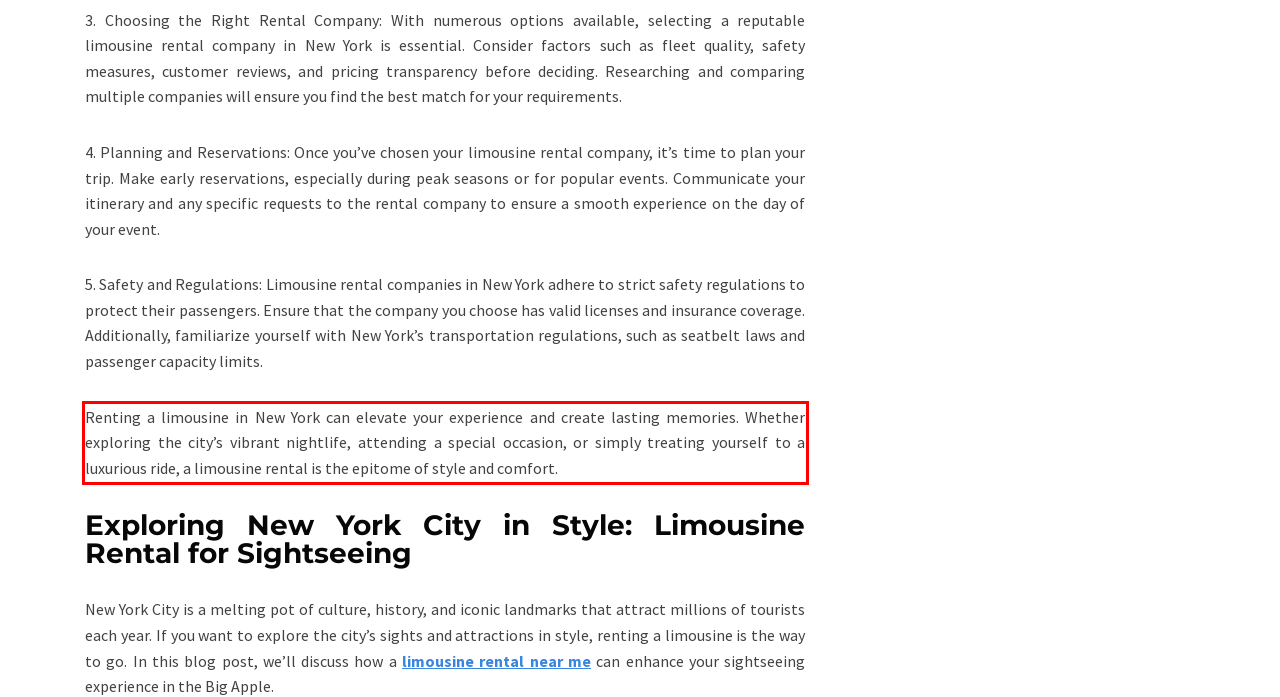Please take the screenshot of the webpage, find the red bounding box, and generate the text content that is within this red bounding box.

Renting a limousine in New York can elevate your experience and create lasting memories. Whether exploring the city’s vibrant nightlife, attending a special occasion, or simply treating yourself to a luxurious ride, a limousine rental is the epitome of style and comfort.